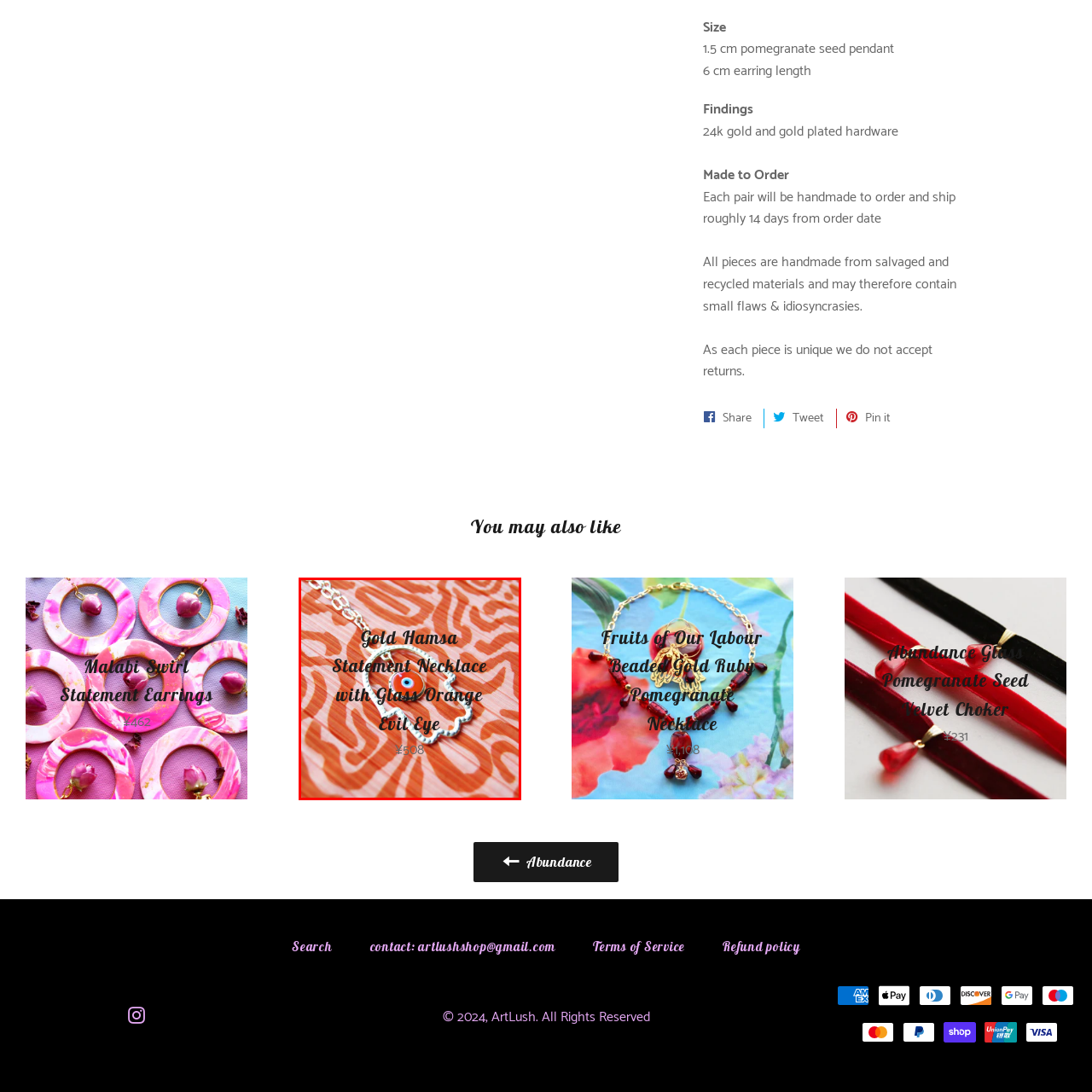Direct your attention to the image marked by the red box and answer the given question using a single word or phrase:
What is the price of the necklace?

¥508